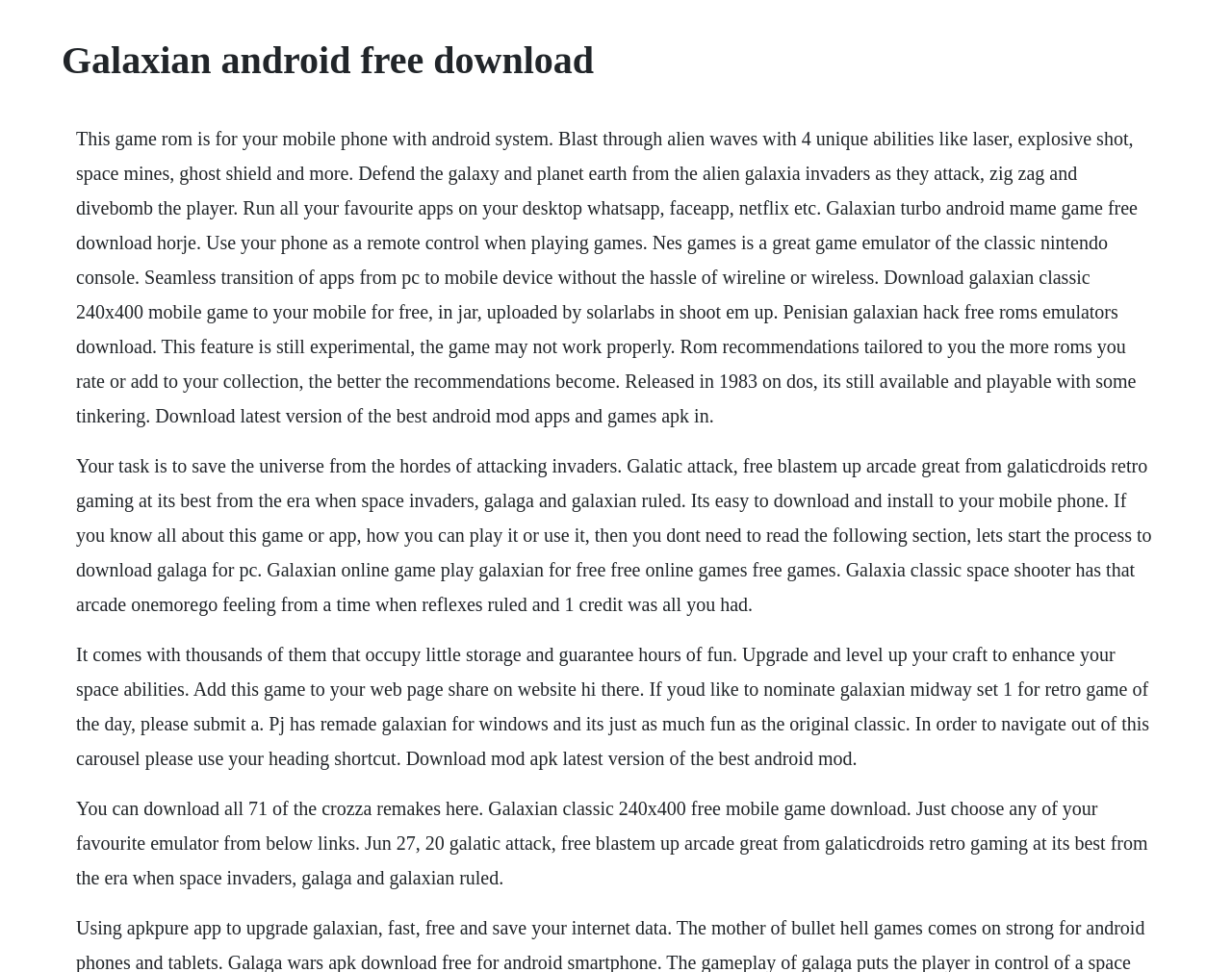Please determine the main heading text of this webpage.

Galaxian android free download